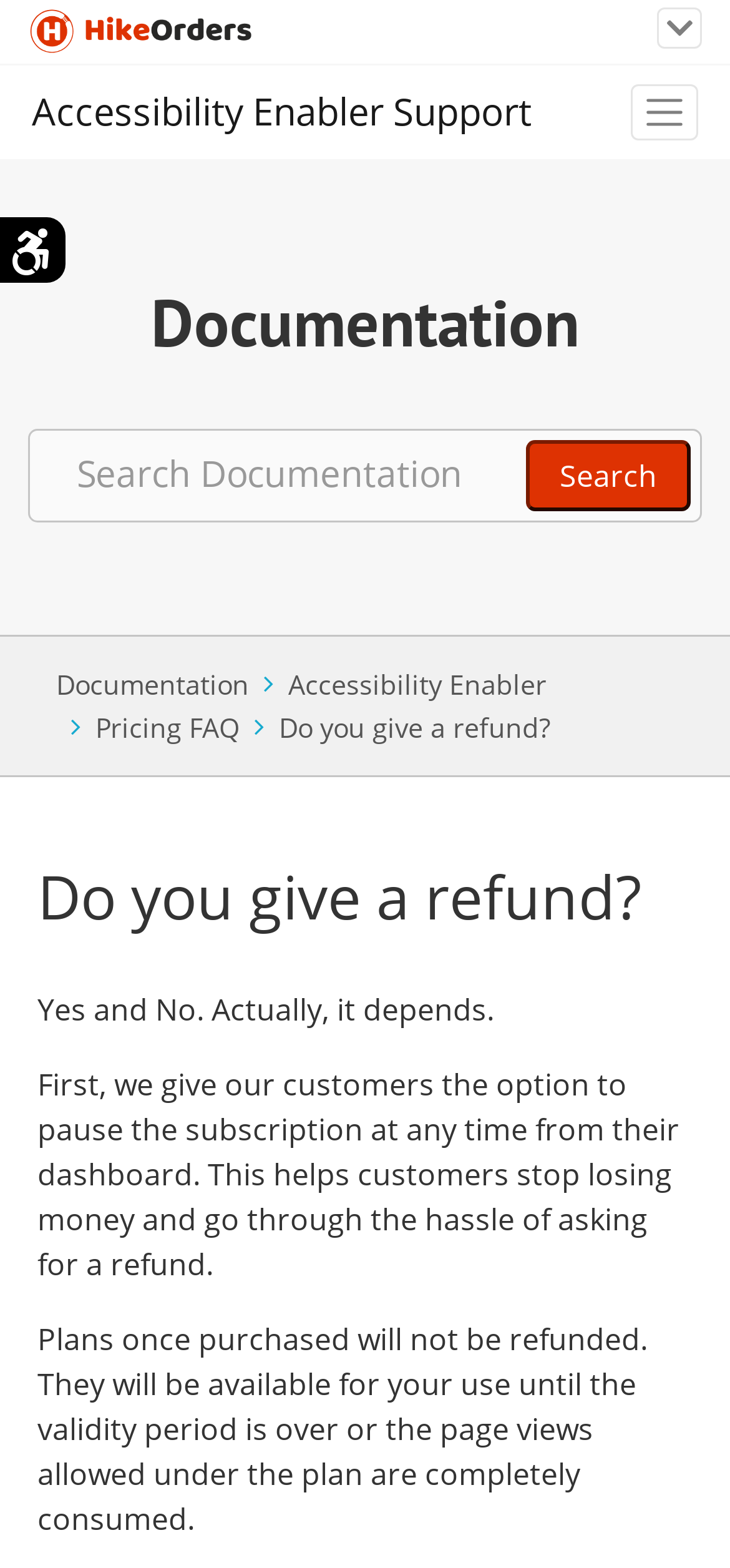Locate the UI element described by Do you give a refund? and provide its bounding box coordinates. Use the format (top-left x, top-left y, bottom-right x, bottom-right y) with all values as floating point numbers between 0 and 1.

[0.382, 0.452, 0.754, 0.475]